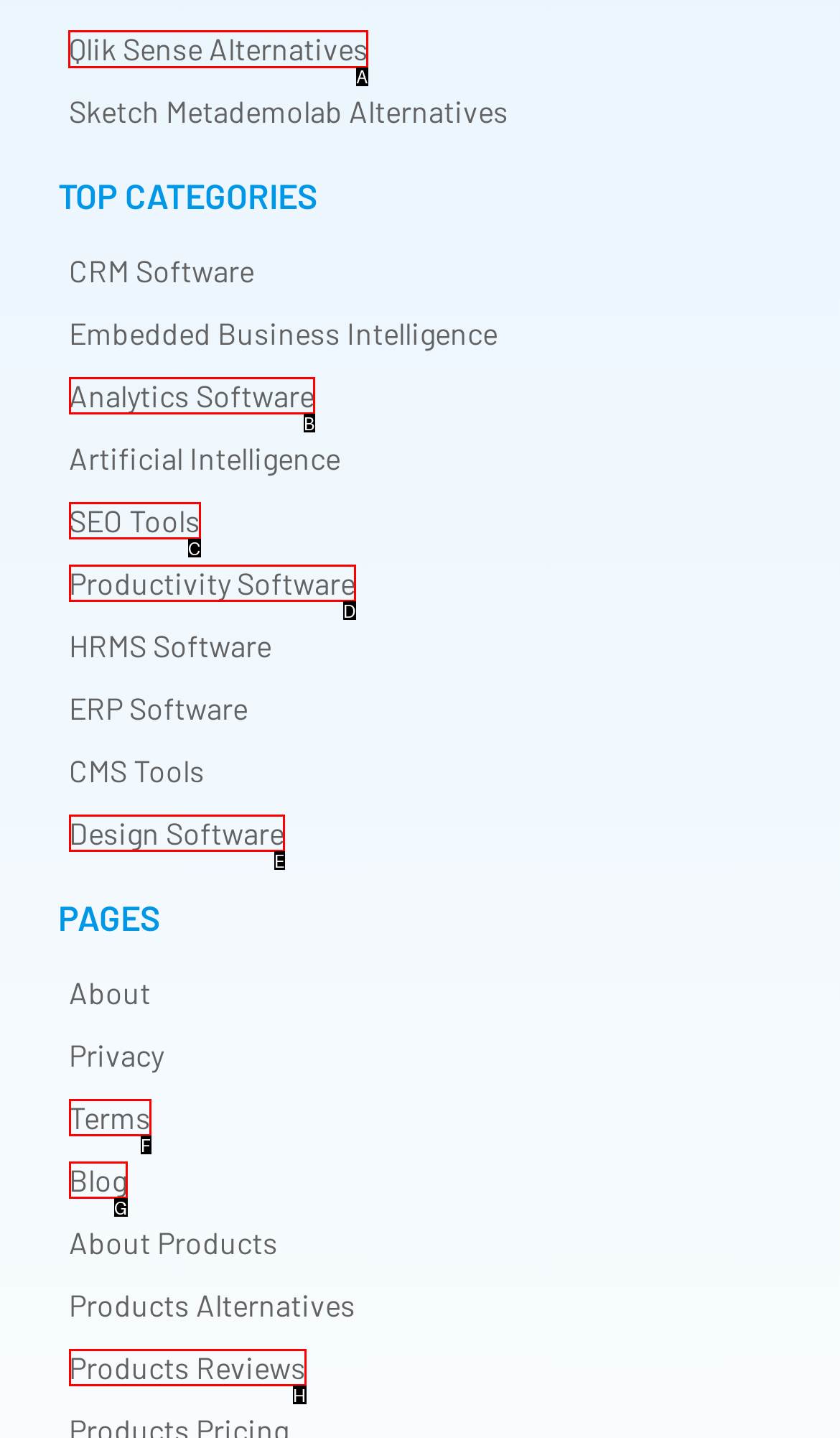Determine which HTML element to click to execute the following task: Explore Qlik Sense Alternatives Answer with the letter of the selected option.

A